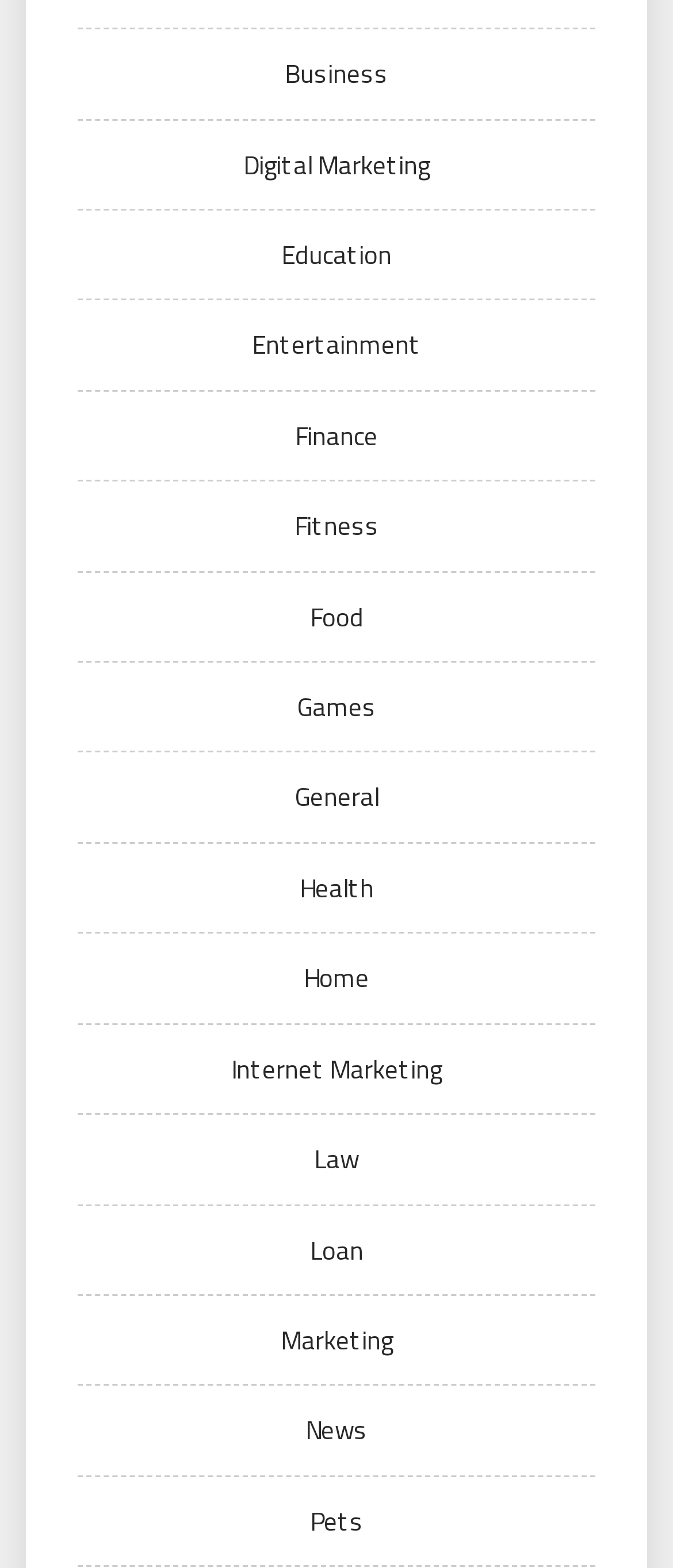Locate the bounding box coordinates of the element that should be clicked to fulfill the instruction: "Go to Finance".

[0.438, 0.265, 0.562, 0.29]